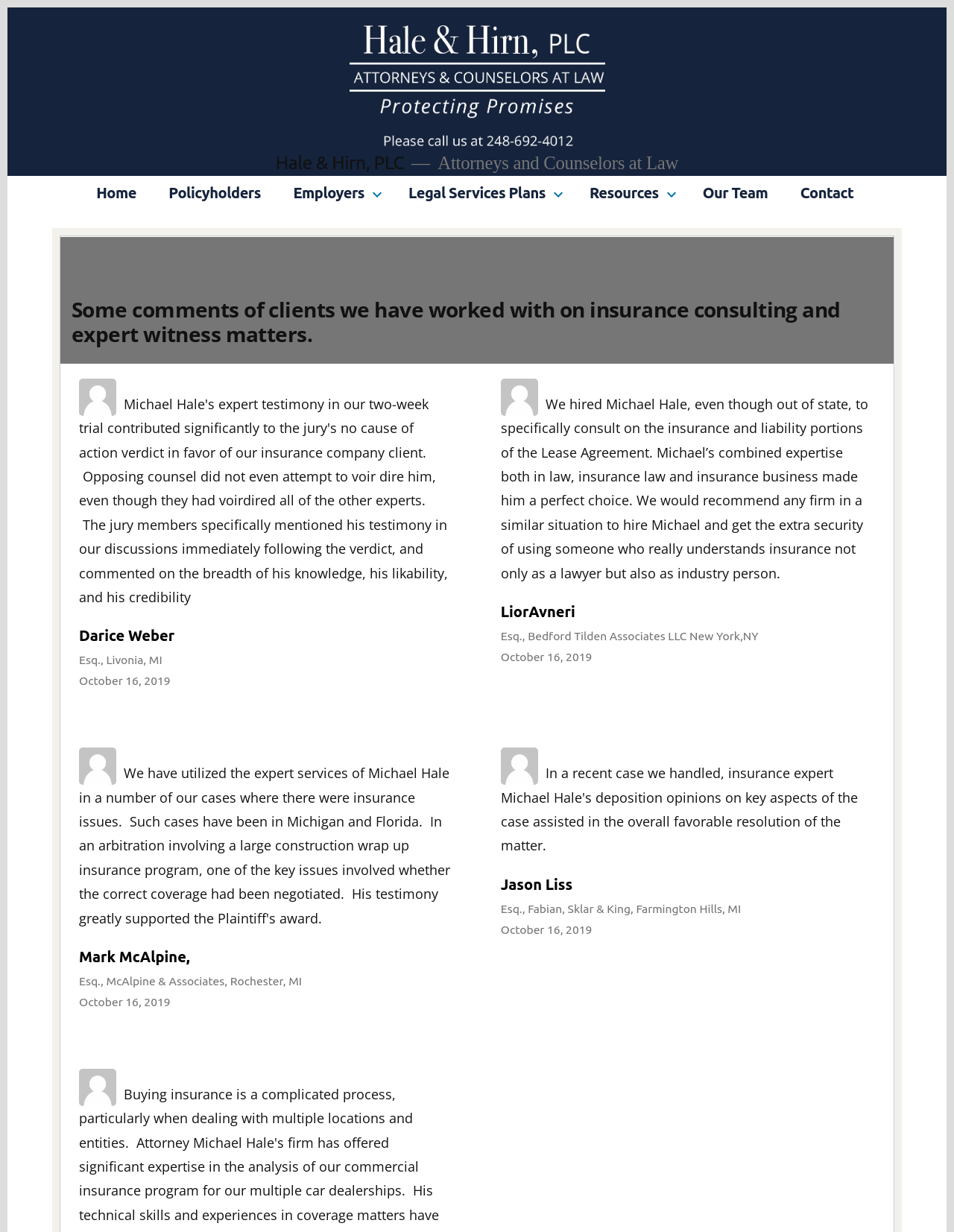Answer the following query with a single word or phrase:
What is the purpose of the images in the testimonials?

Default images